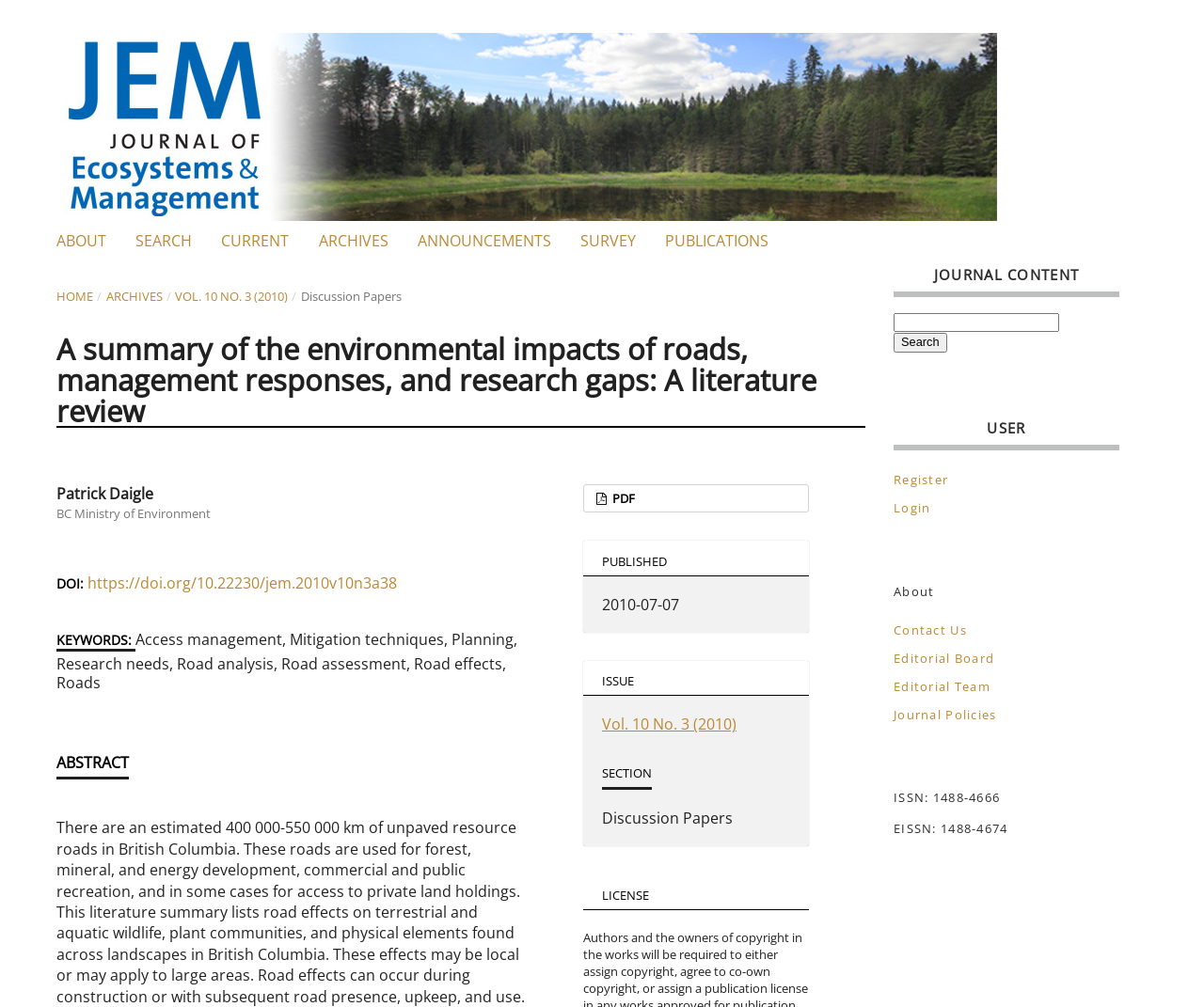Pinpoint the bounding box coordinates of the element that must be clicked to accomplish the following instruction: "Search for a keyword". The coordinates should be in the format of four float numbers between 0 and 1, i.e., [left, top, right, bottom].

[0.742, 0.311, 0.88, 0.33]